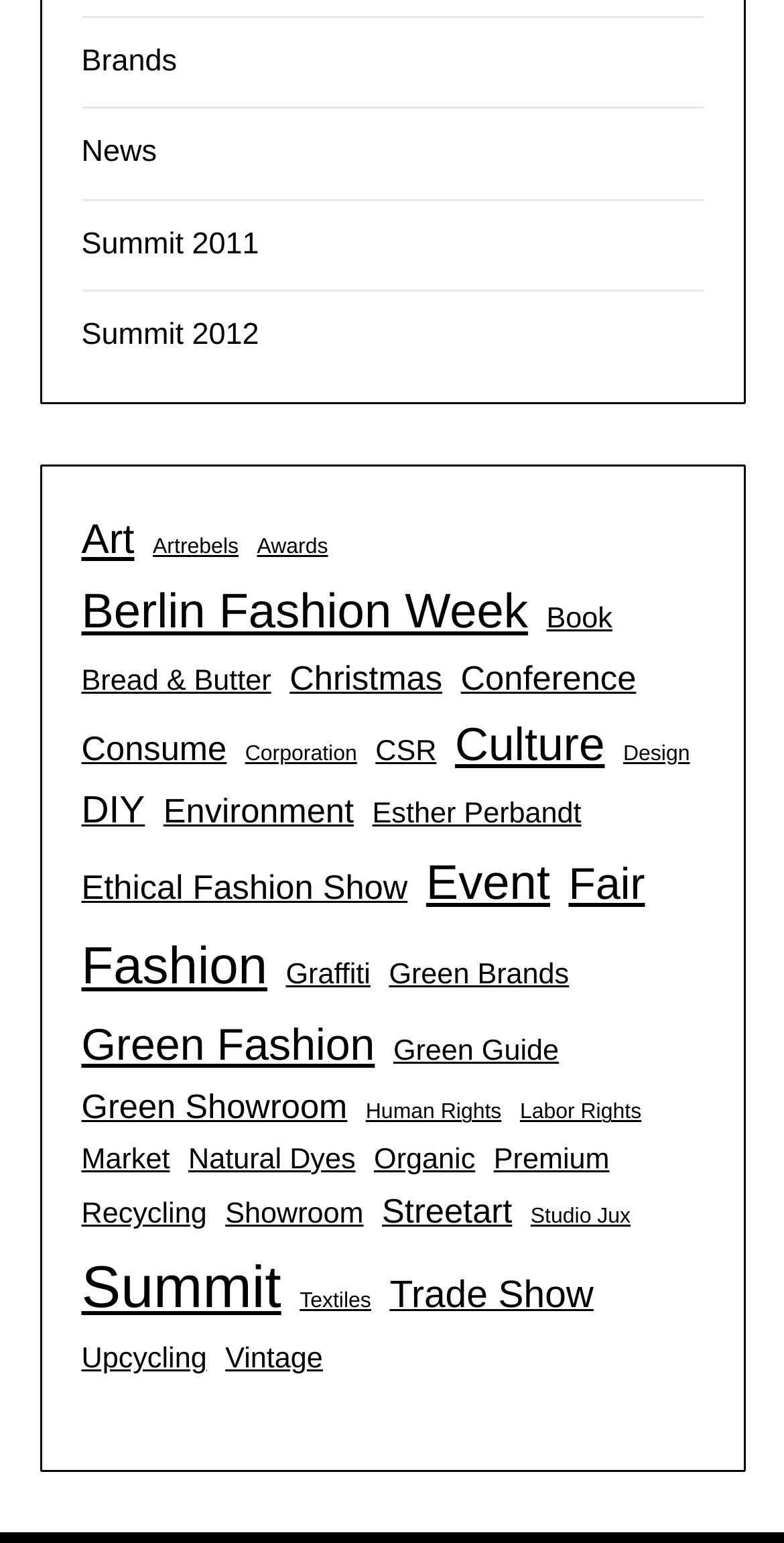Please locate the bounding box coordinates of the element's region that needs to be clicked to follow the instruction: "Discover Upcycling items". The bounding box coordinates should be provided as four float numbers between 0 and 1, i.e., [left, top, right, bottom].

[0.104, 0.867, 0.264, 0.898]